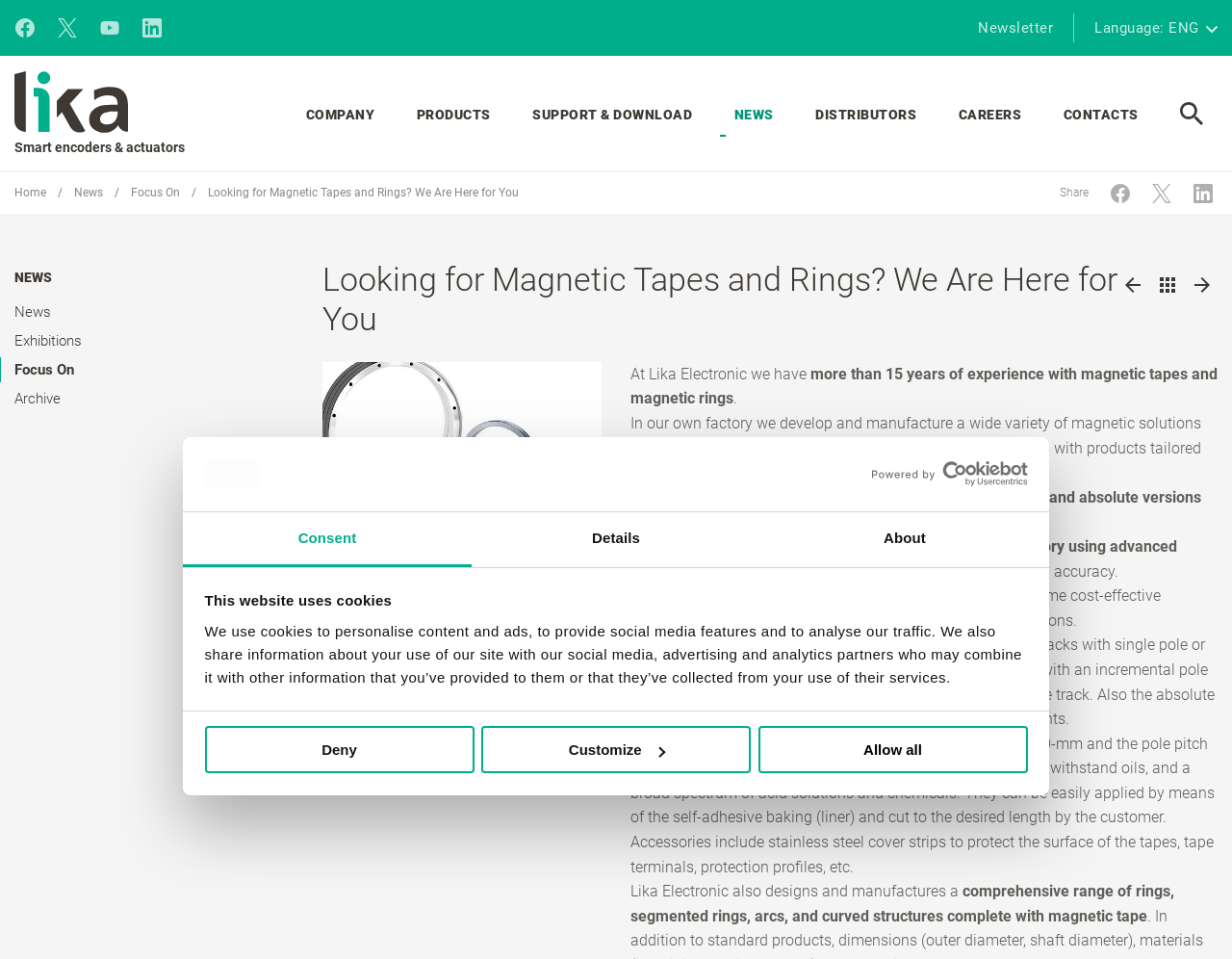Find the bounding box coordinates for the area that should be clicked to accomplish the instruction: "Go to the Company page".

[0.236, 0.096, 0.316, 0.143]